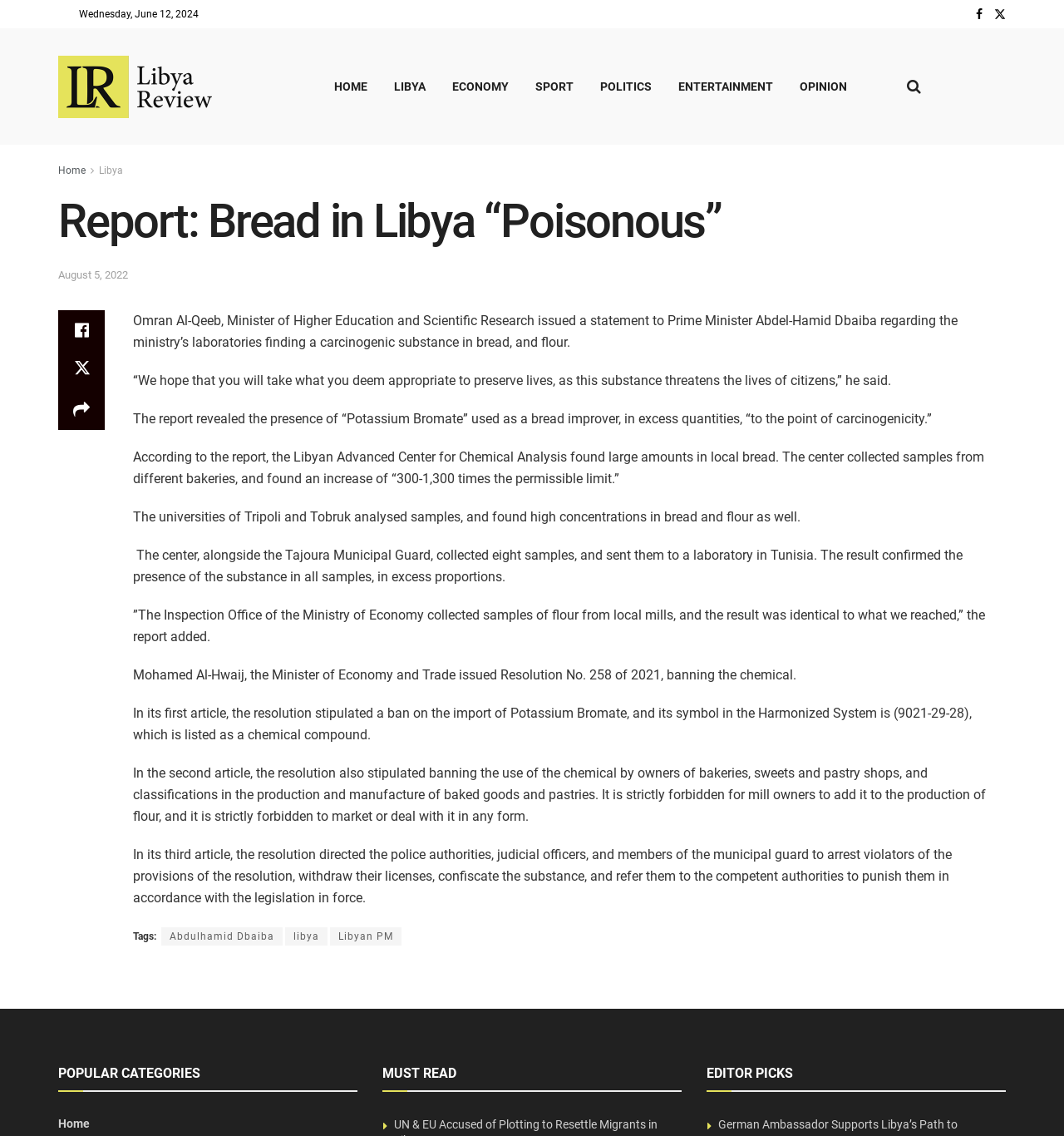How many times the permissible limit was the Potassium Bromate found in local bread?
Respond with a short answer, either a single word or a phrase, based on the image.

300-1,300 times